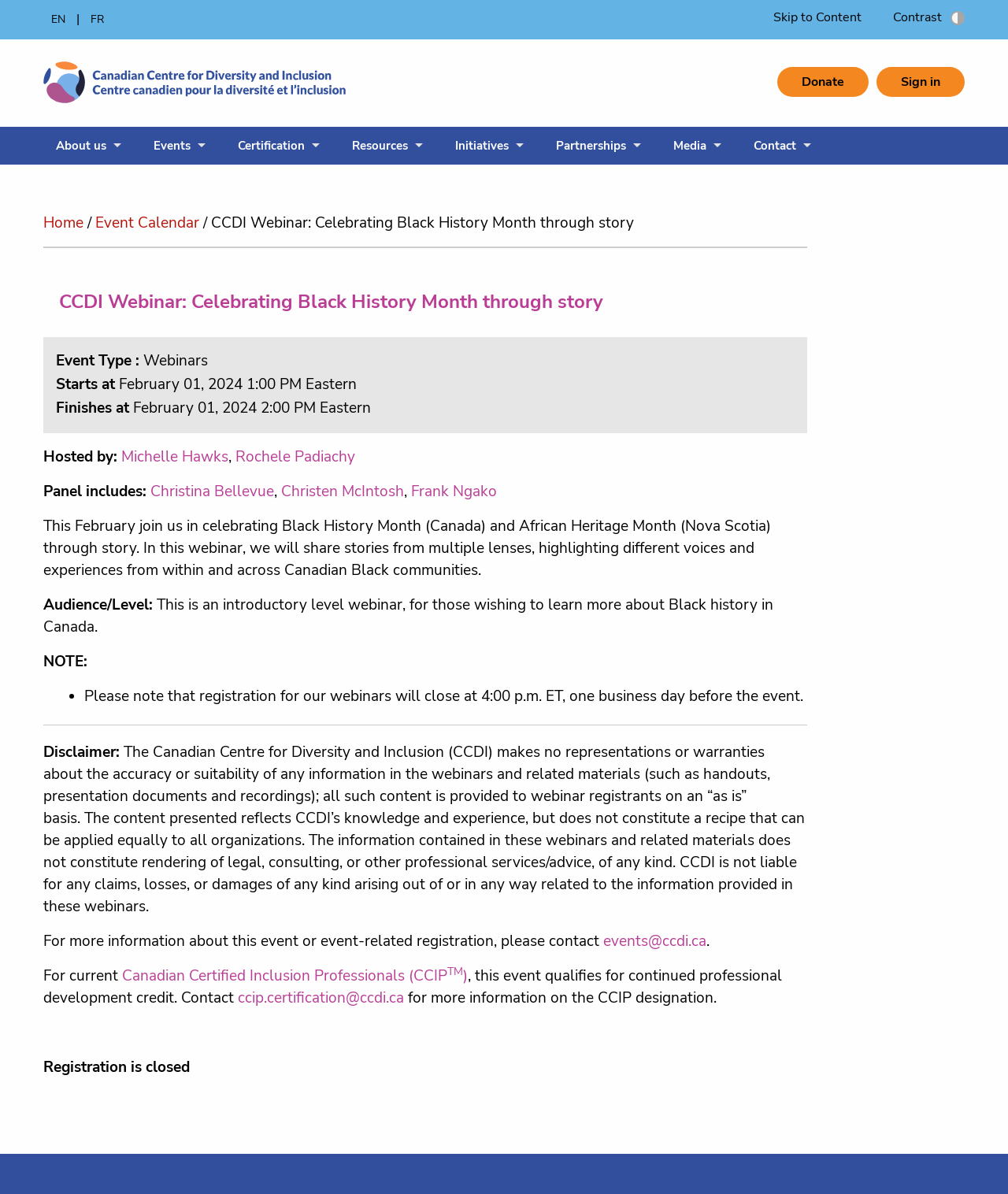Respond concisely with one word or phrase to the following query:
Who is hosting the webinar?

Michelle Hawks, Rochele Padiachy